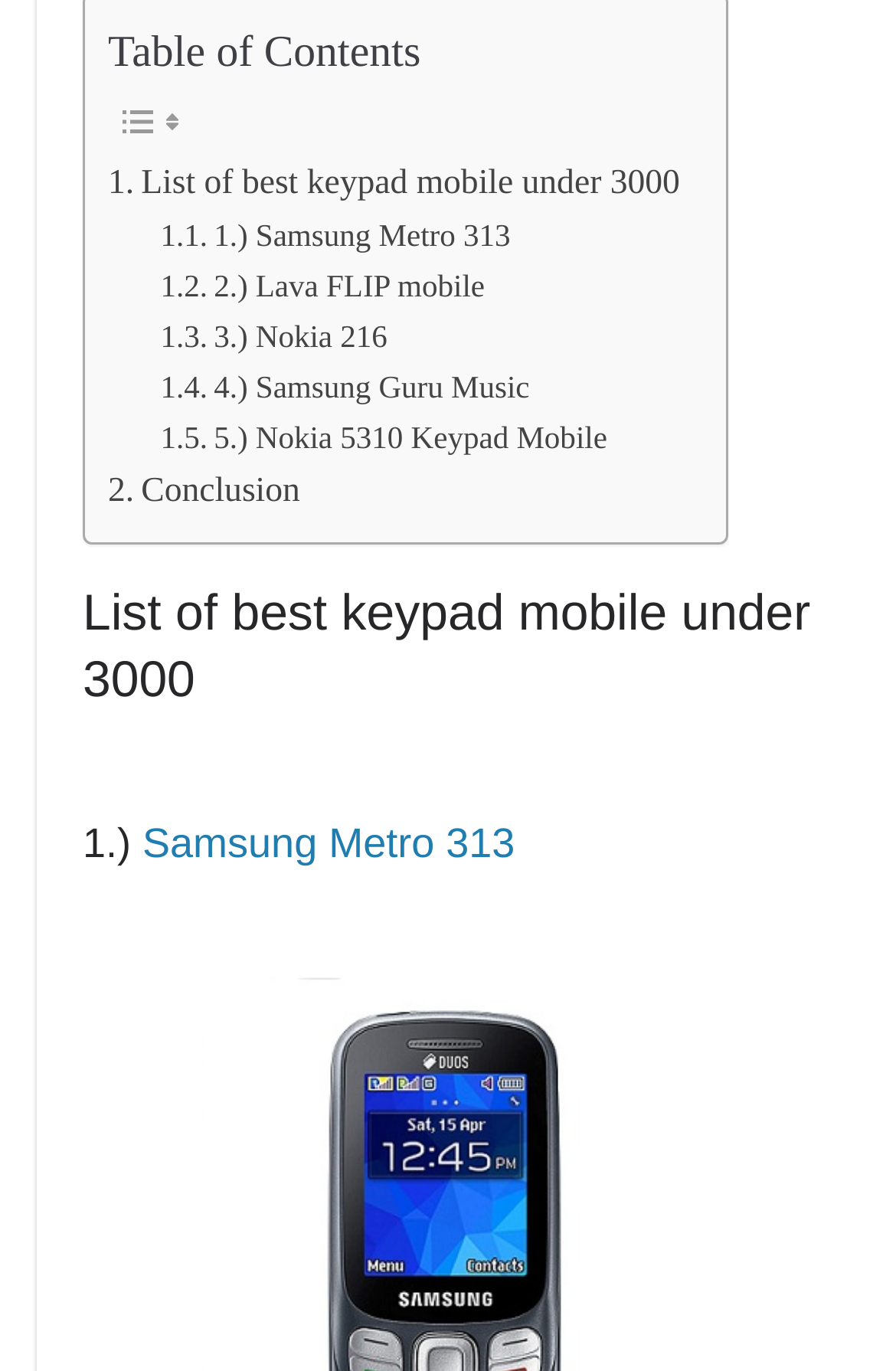Can you find the bounding box coordinates for the element to click on to achieve the instruction: "Read the details of Samsung Metro 313"?

[0.159, 0.598, 0.575, 0.632]